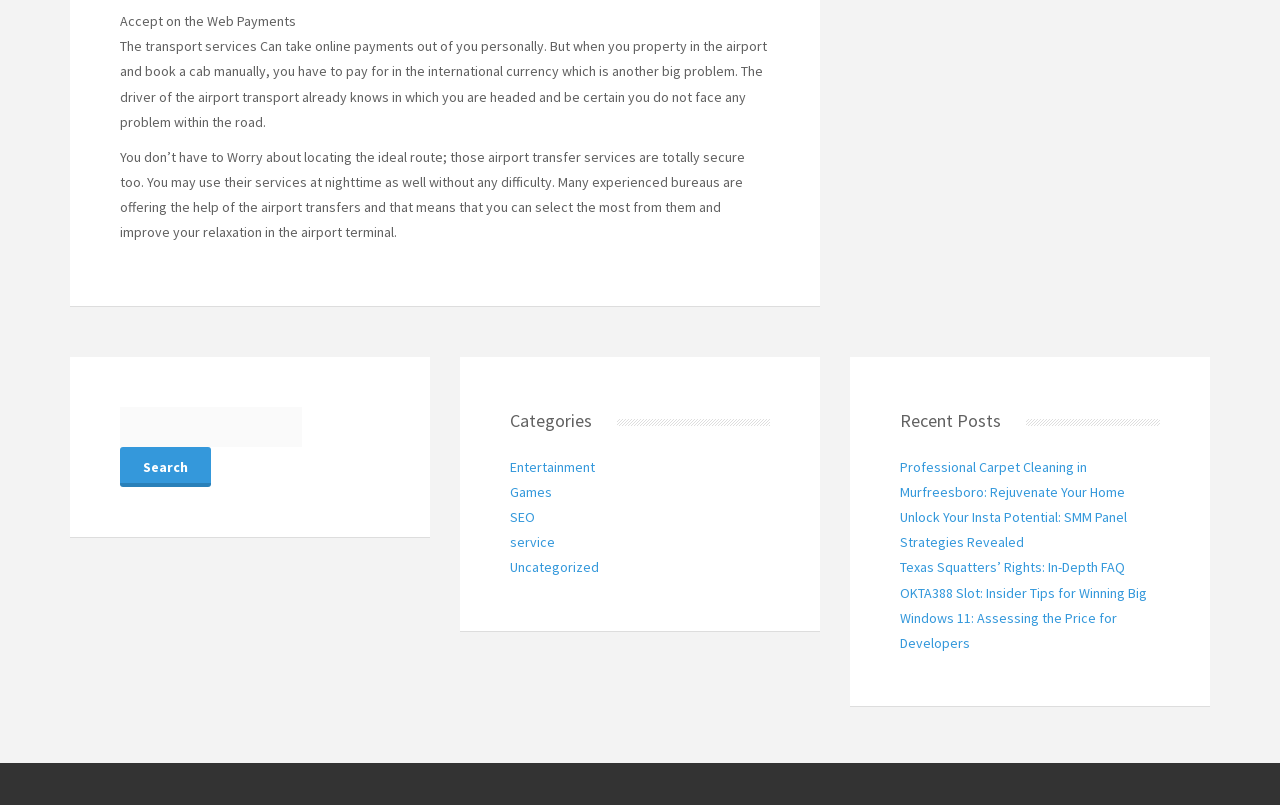What is the purpose of the airport transport services?
Give a detailed and exhaustive answer to the question.

The airport transport services aim to provide secure transportation to passengers, ensuring that they do not face any problems on the road, and can travel safely and comfortably.